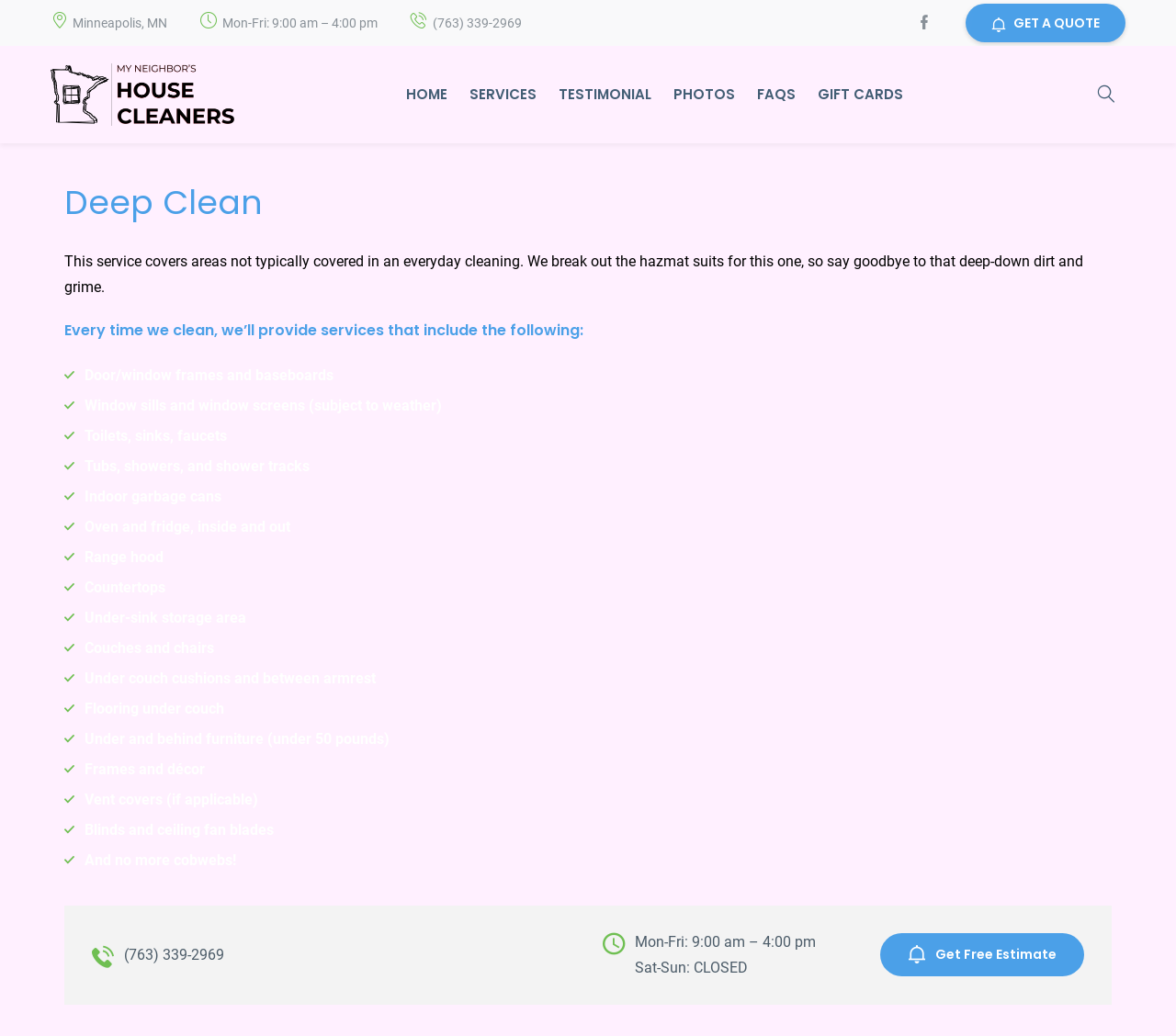Please find the bounding box coordinates of the section that needs to be clicked to achieve this instruction: "Click the Logo".

[0.043, 0.082, 0.199, 0.098]